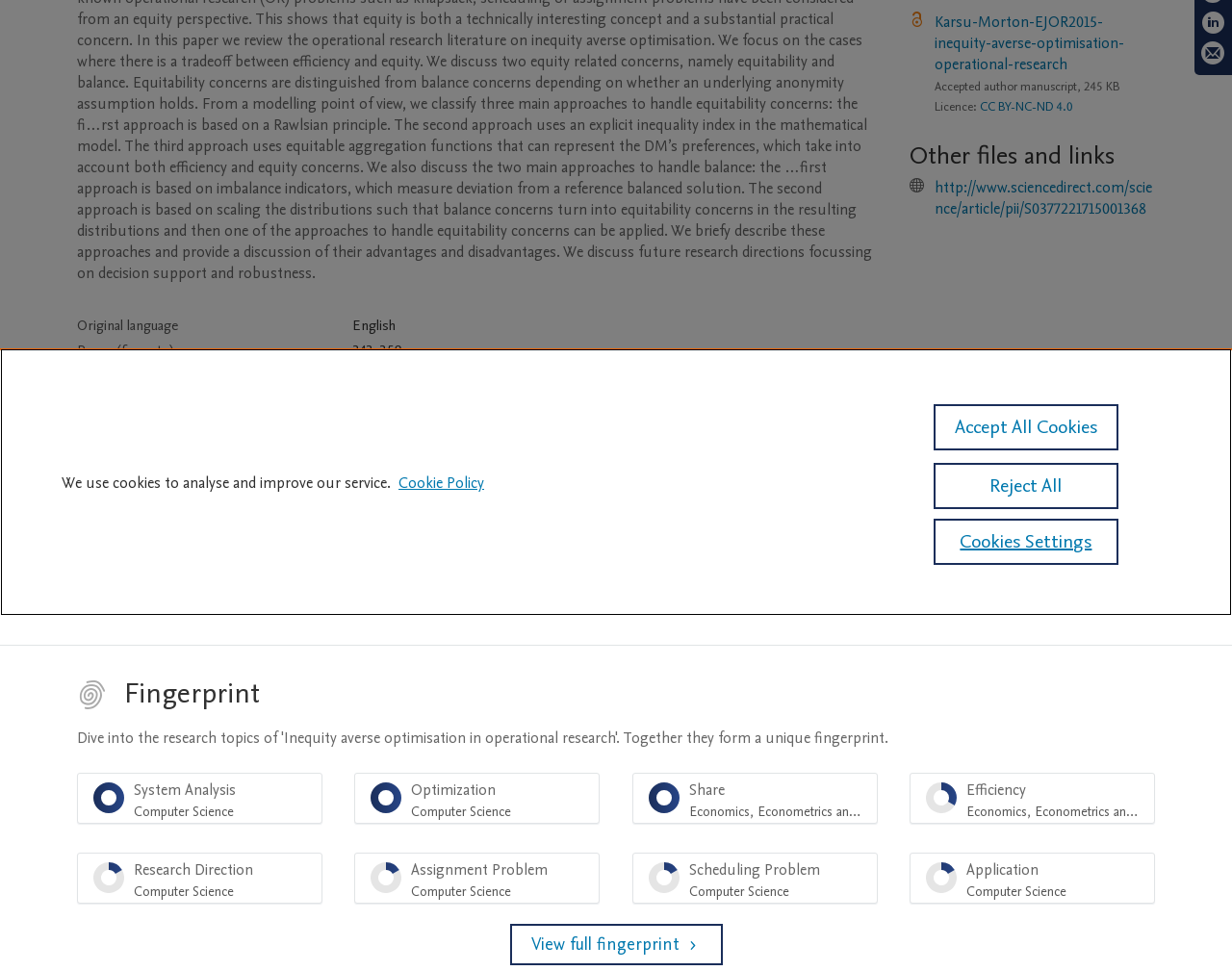Given the description townend princess II, predict the bounding box coordinates of the UI element. Ensure the coordinates are in the format (top-left x, top-left y, bottom-right x, bottom-right y) and all values are between 0 and 1.

None